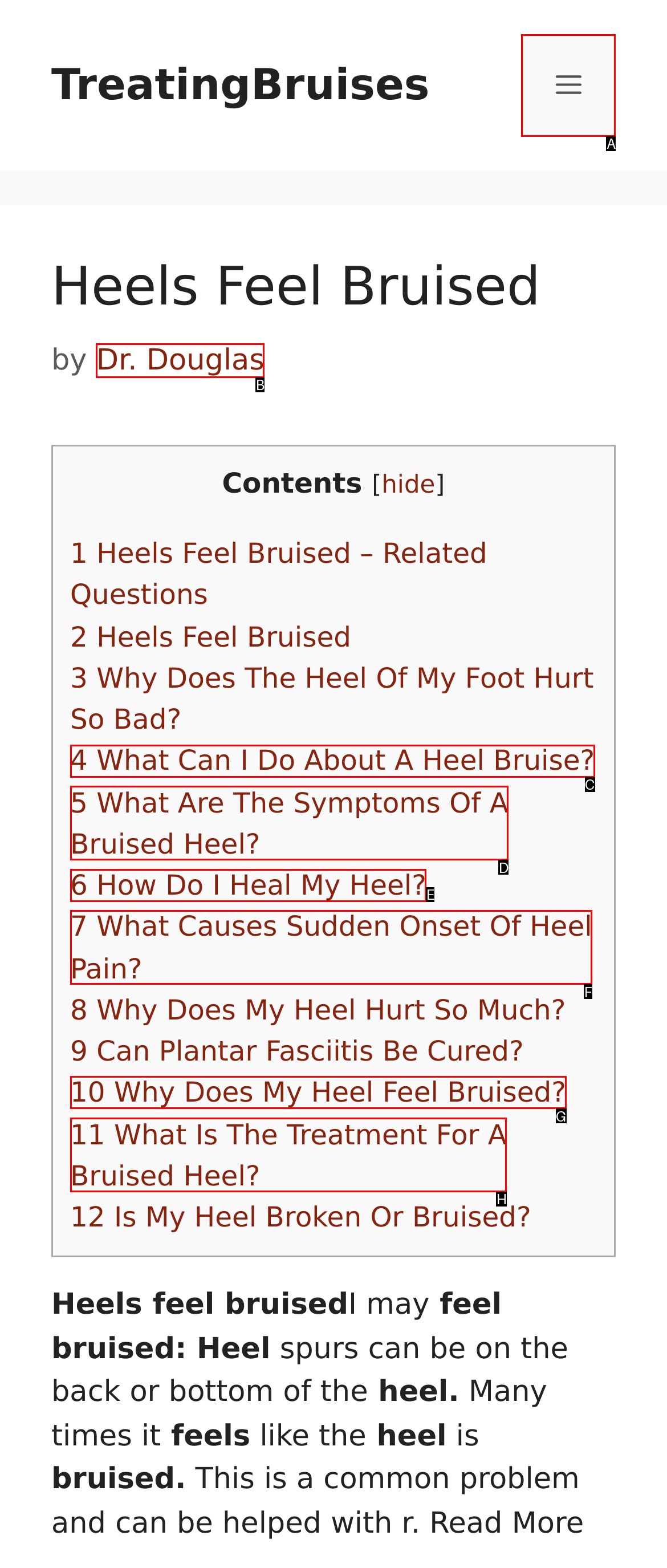Tell me which letter I should select to achieve the following goal: Open the menu
Answer with the corresponding letter from the provided options directly.

A